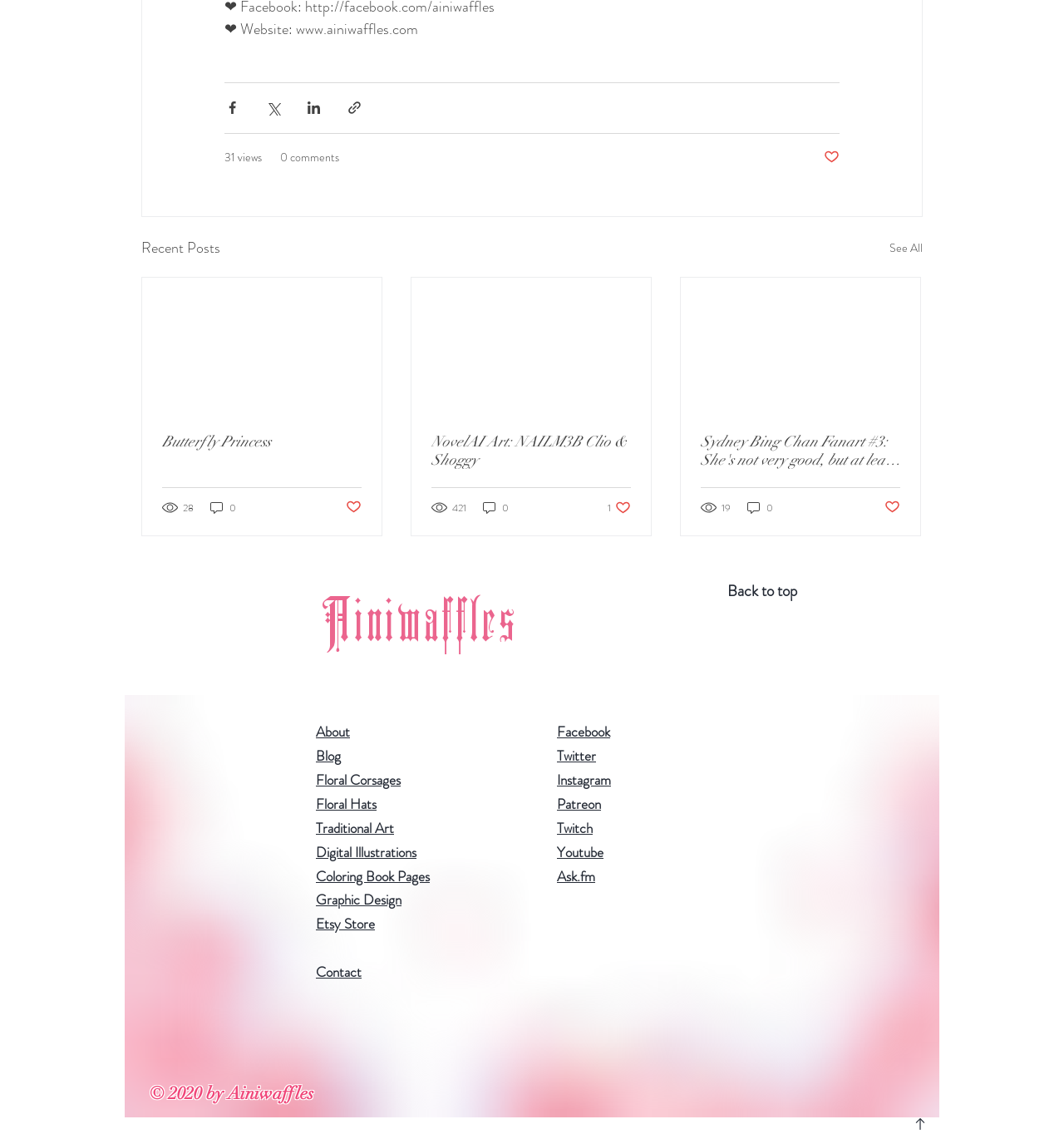What is the name of the website?
Provide a detailed and extensive answer to the question.

The name of the website can be found at the top of the webpage, where it says '❤ Website: www.ainiwaffles.com'.